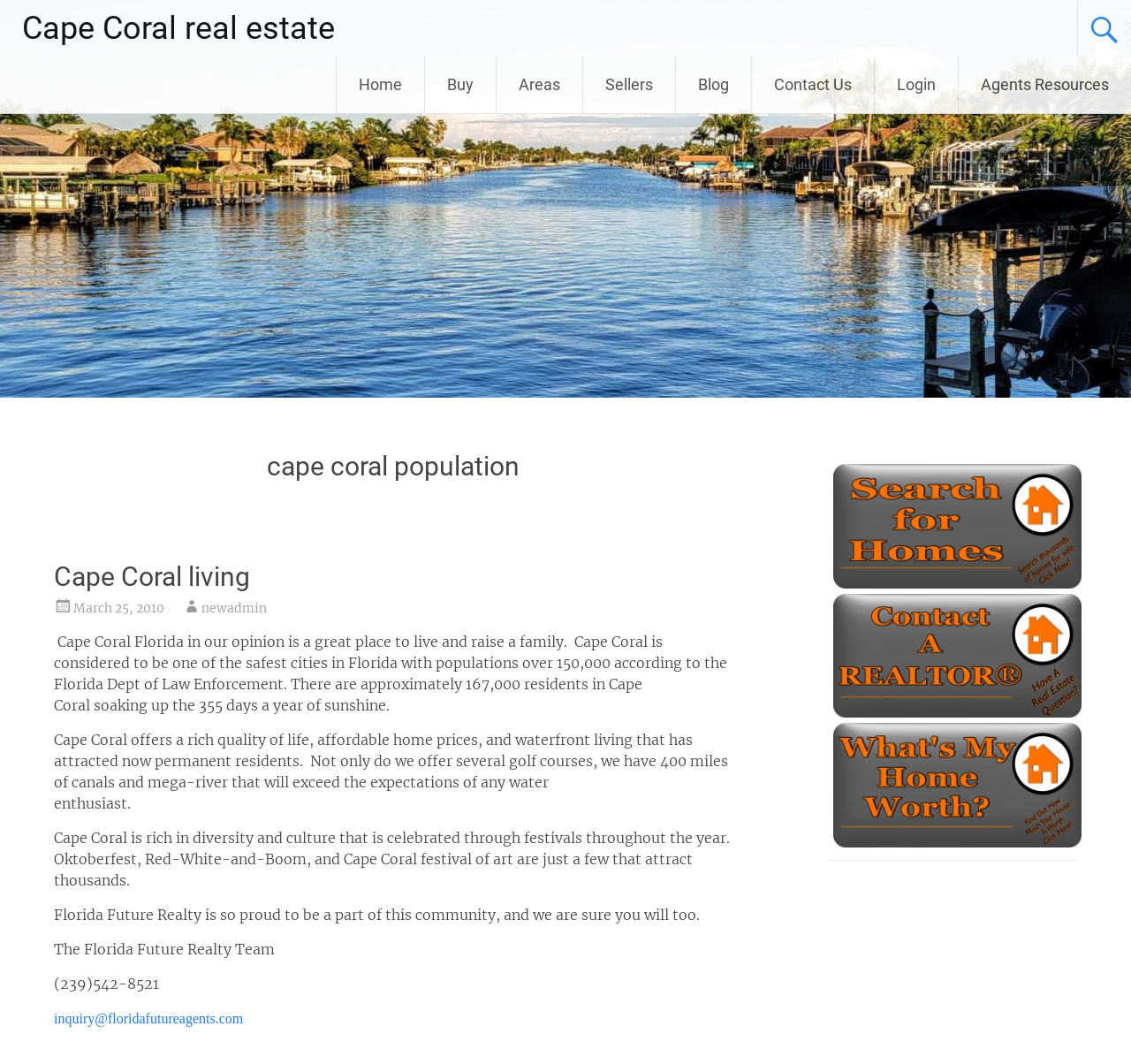From the given element description: "Agents Resources", find the bounding box for the UI element. Provide the coordinates as four float numbers between 0 and 1, in the order [left, top, right, bottom].

[0.848, 0.053, 1.0, 0.106]